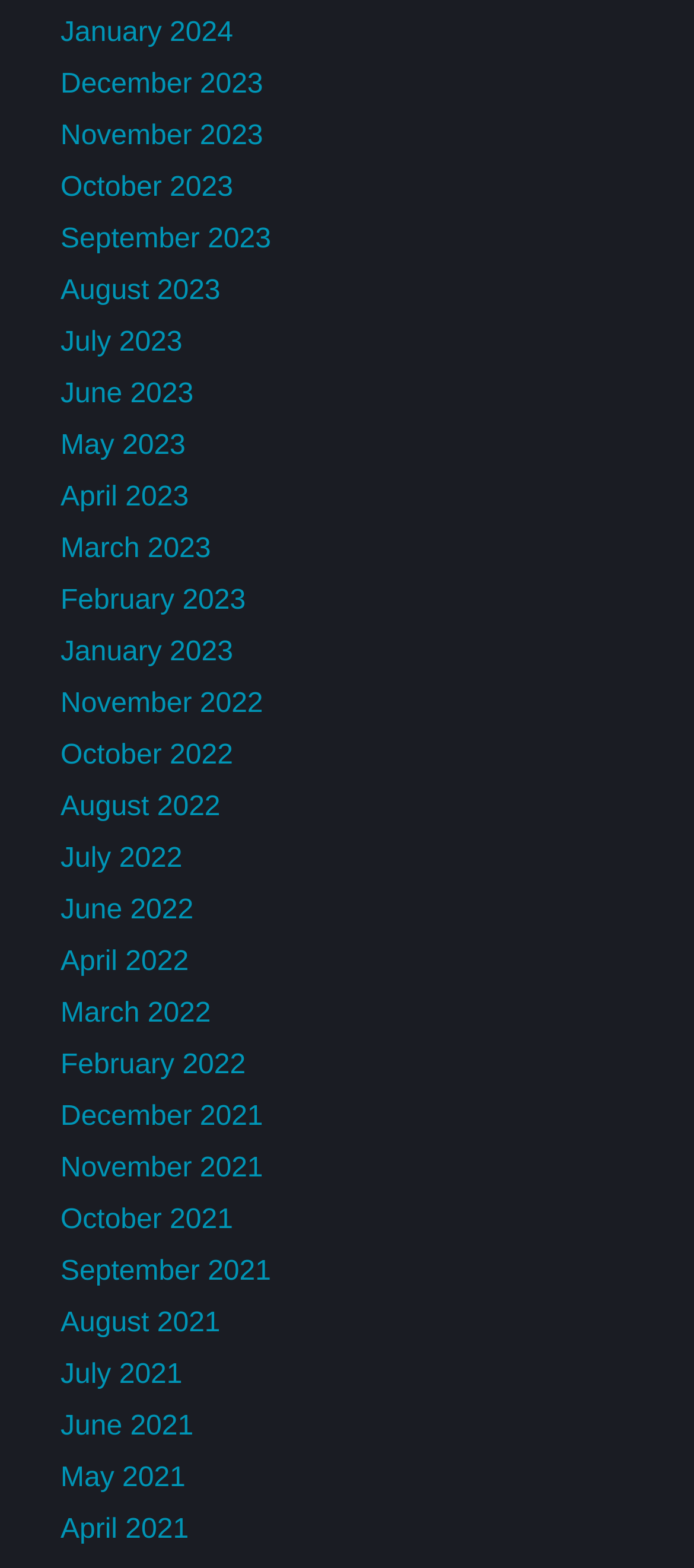Please determine the bounding box coordinates of the section I need to click to accomplish this instruction: "click on Documentary".

None